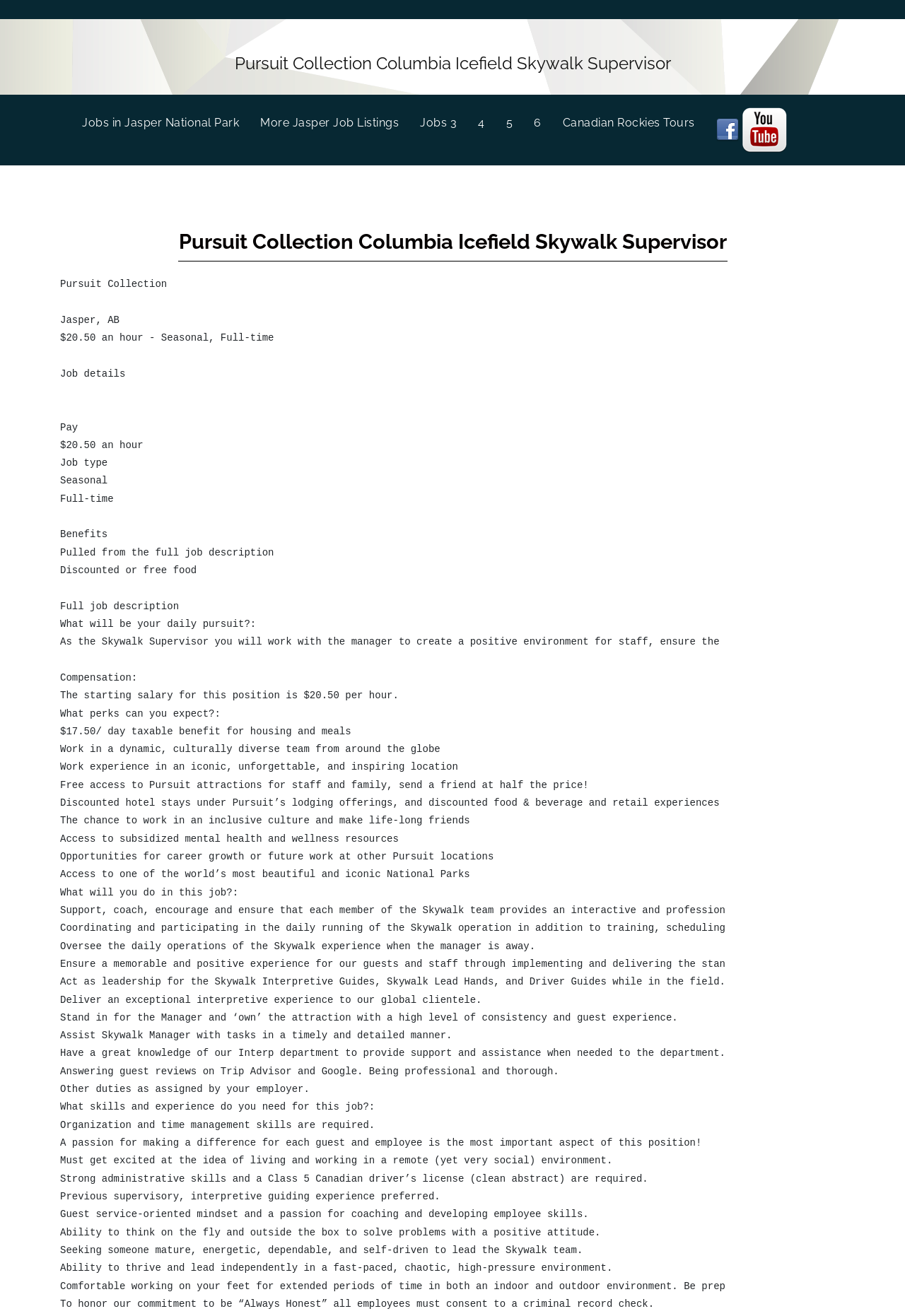How many job listing pages are there?
Give a thorough and detailed response to the question.

I counted the number of links with numeric labels, namely 'Jobs 3', '4', '5', and '6', which suggests that there are 6 job listing pages in total.